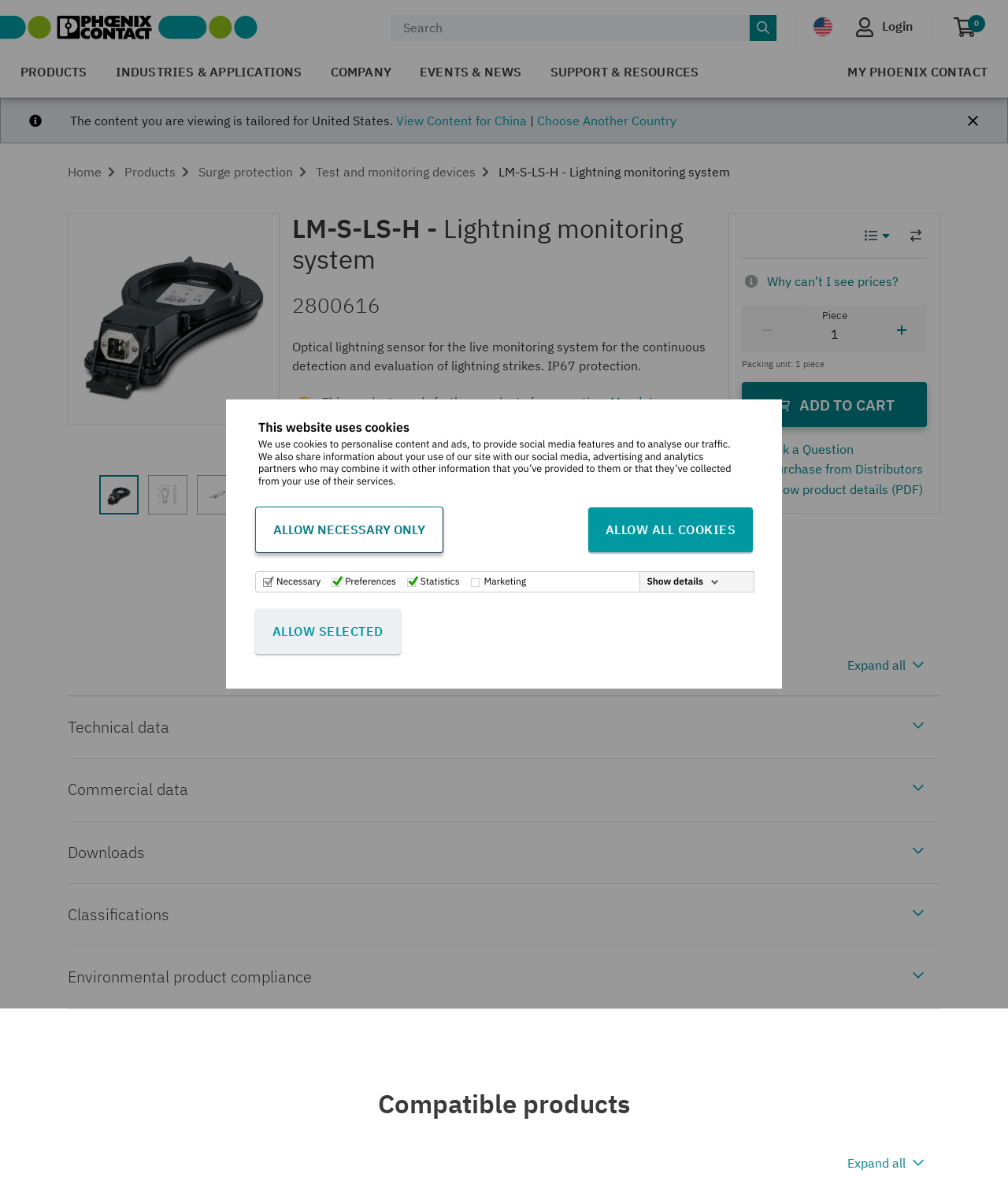What is the alternative way to purchase the product?
Answer the question with a single word or phrase by looking at the picture.

From distributors